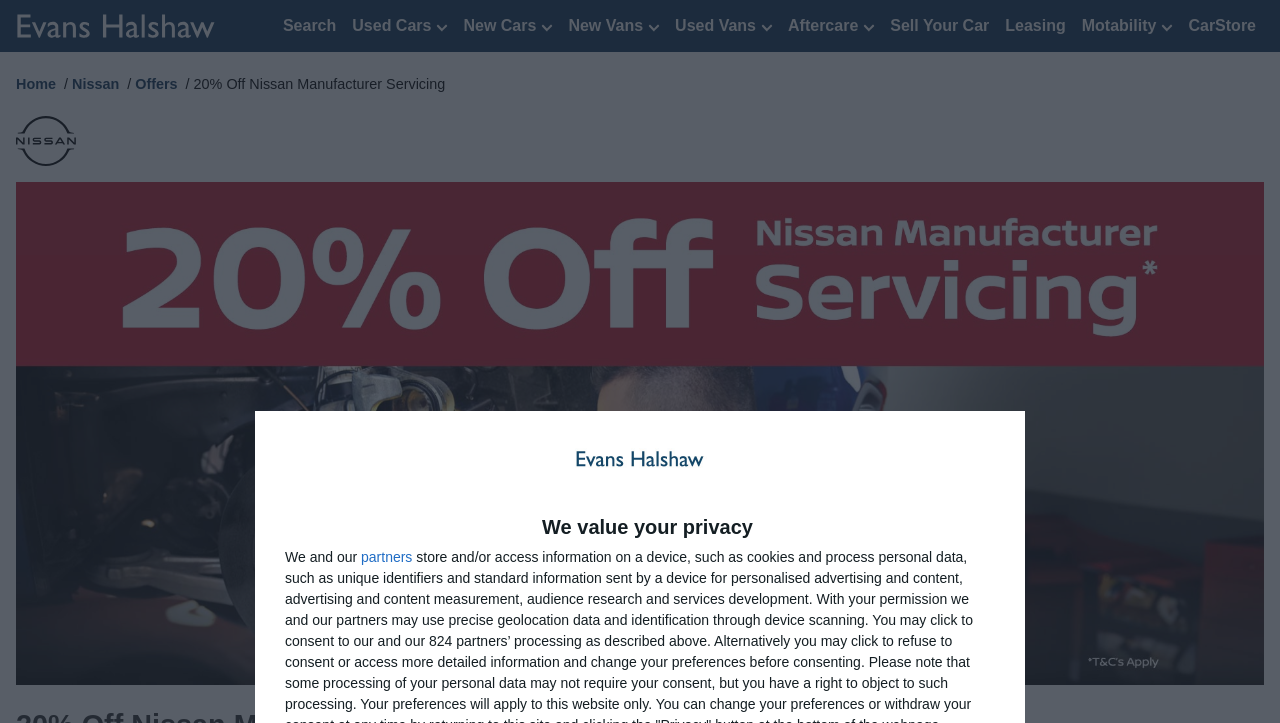Given the webpage screenshot, identify the bounding box of the UI element that matches this description: "Search".

[0.215, 0.012, 0.269, 0.059]